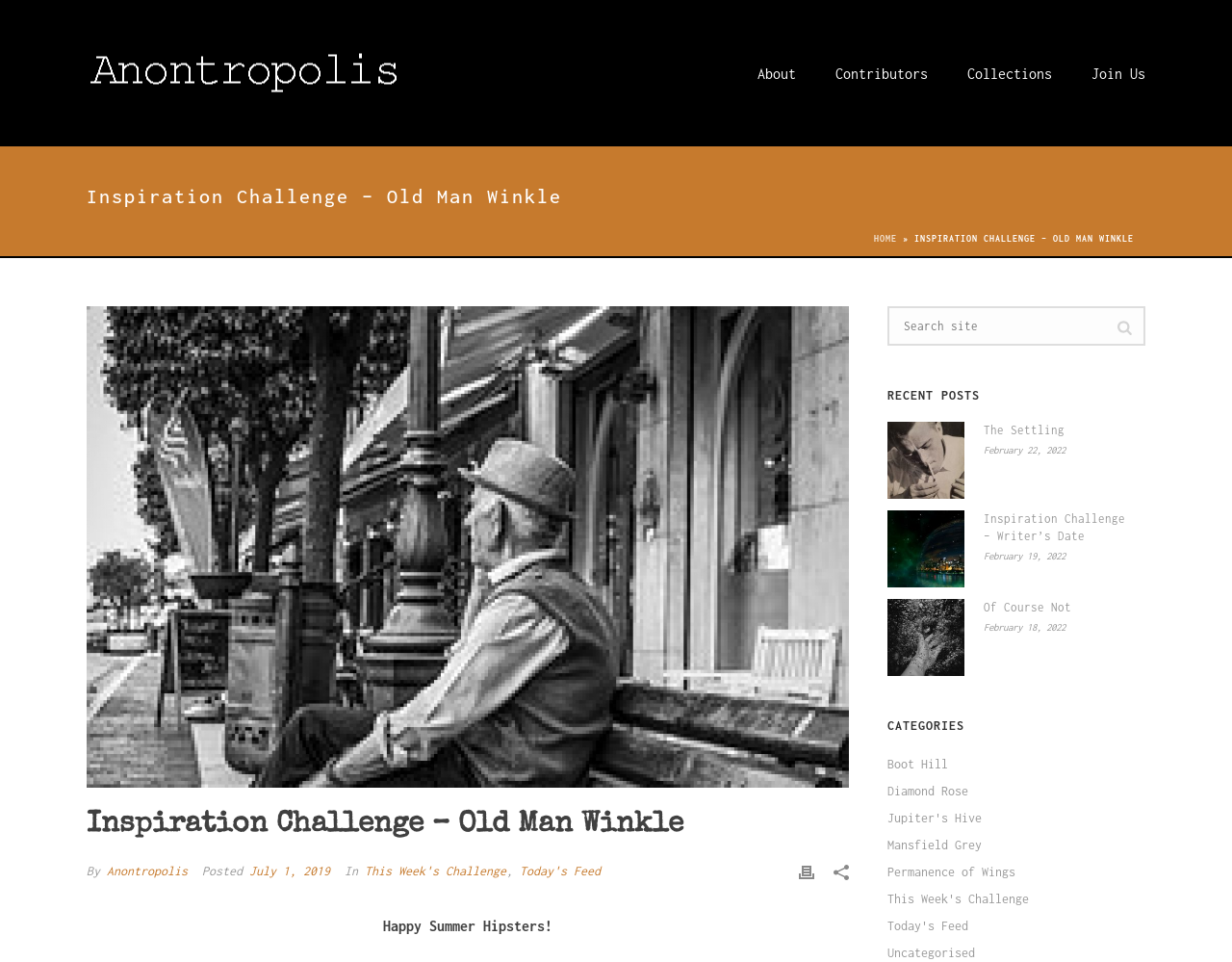Please find the bounding box coordinates of the element that must be clicked to perform the given instruction: "Click on the 'This Week's Challenge' link". The coordinates should be four float numbers from 0 to 1, i.e., [left, top, right, bottom].

[0.296, 0.898, 0.411, 0.913]